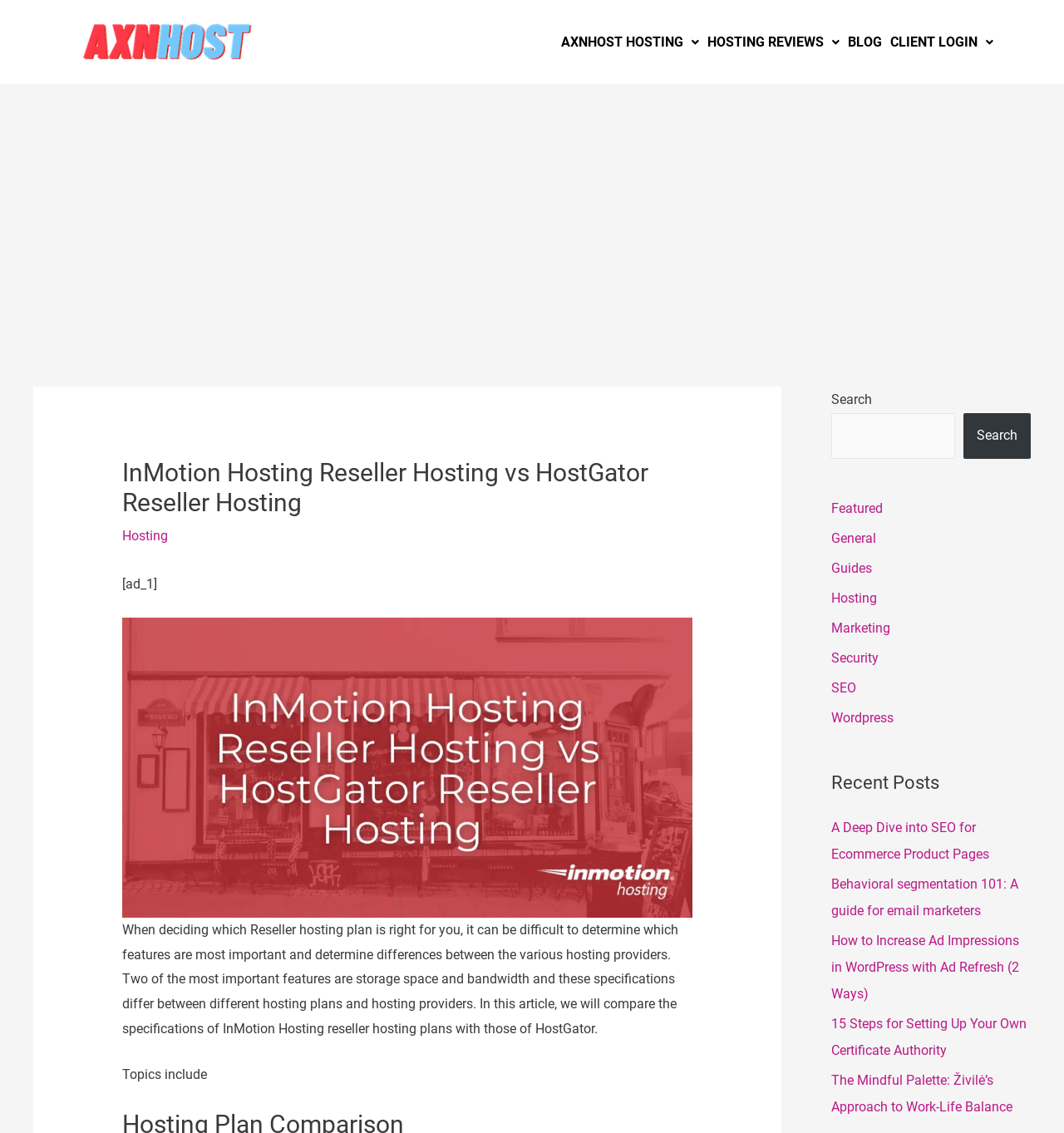What is the primary heading on this webpage?

InMotion Hosting Reseller Hosting vs HostGator Reseller Hosting